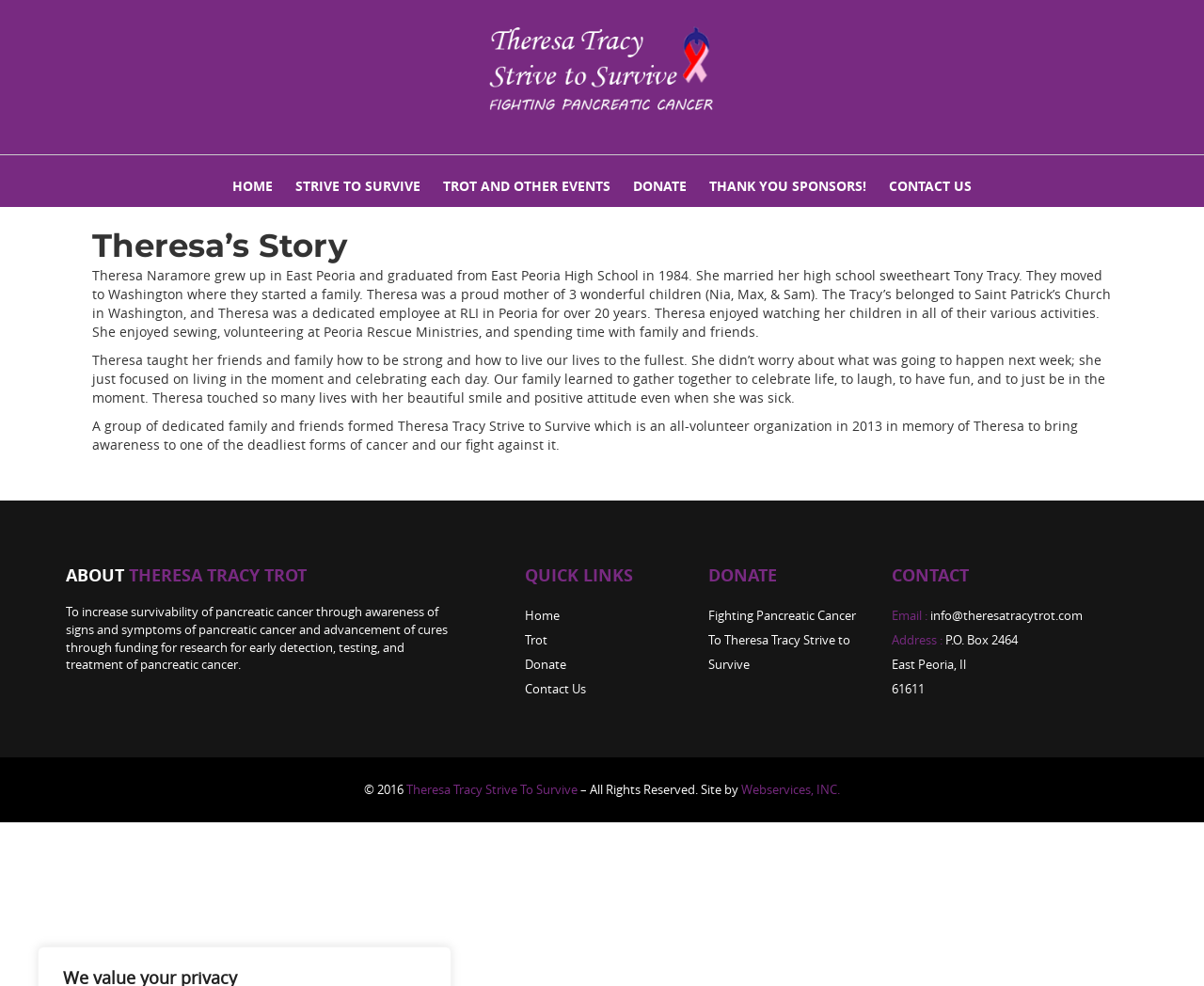Given the description "Webservices, INC.", provide the bounding box coordinates of the corresponding UI element.

[0.616, 0.792, 0.698, 0.81]